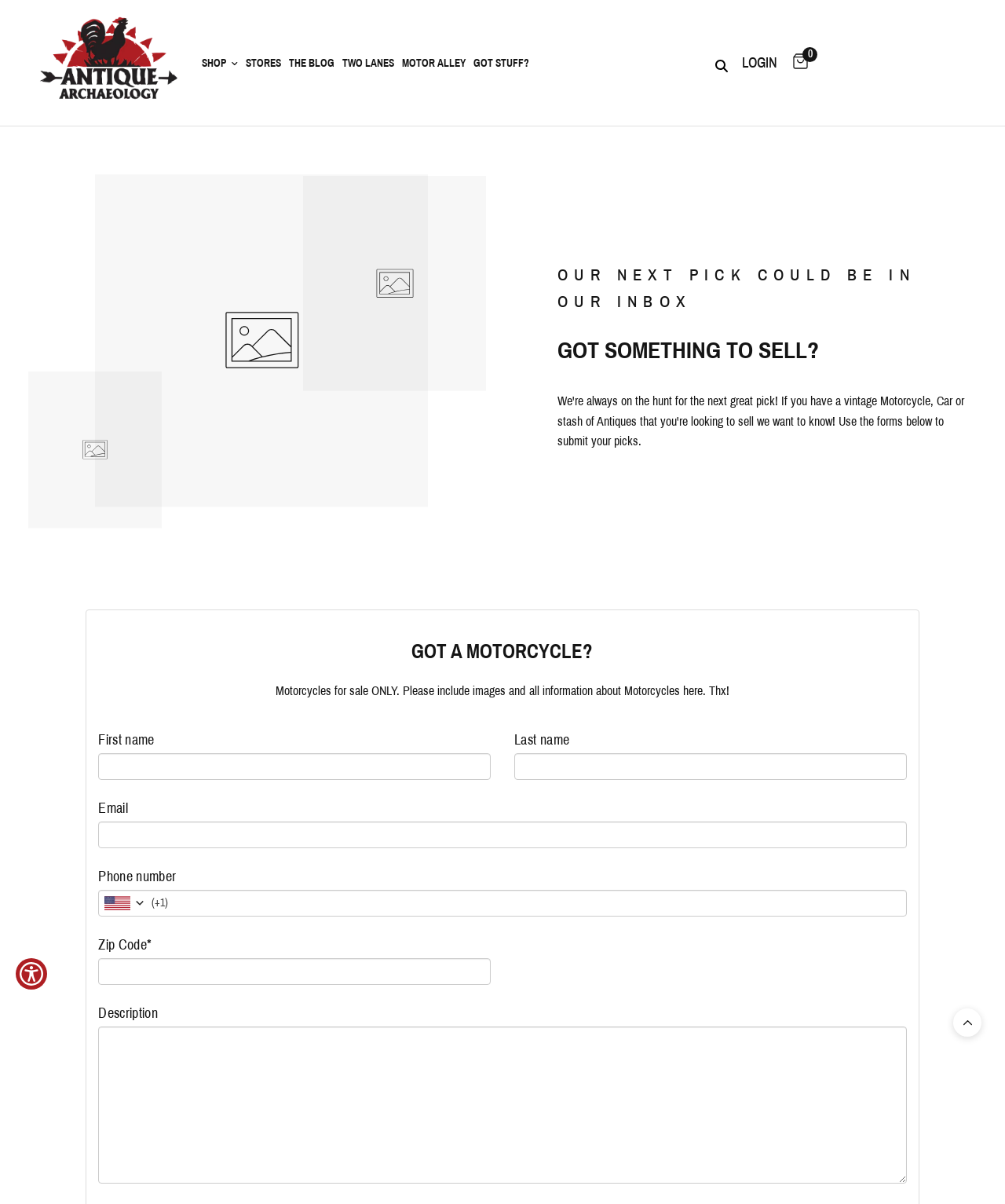What is the brand name of the apparel and accessories?
Give a one-word or short phrase answer based on the image.

Two Lanes